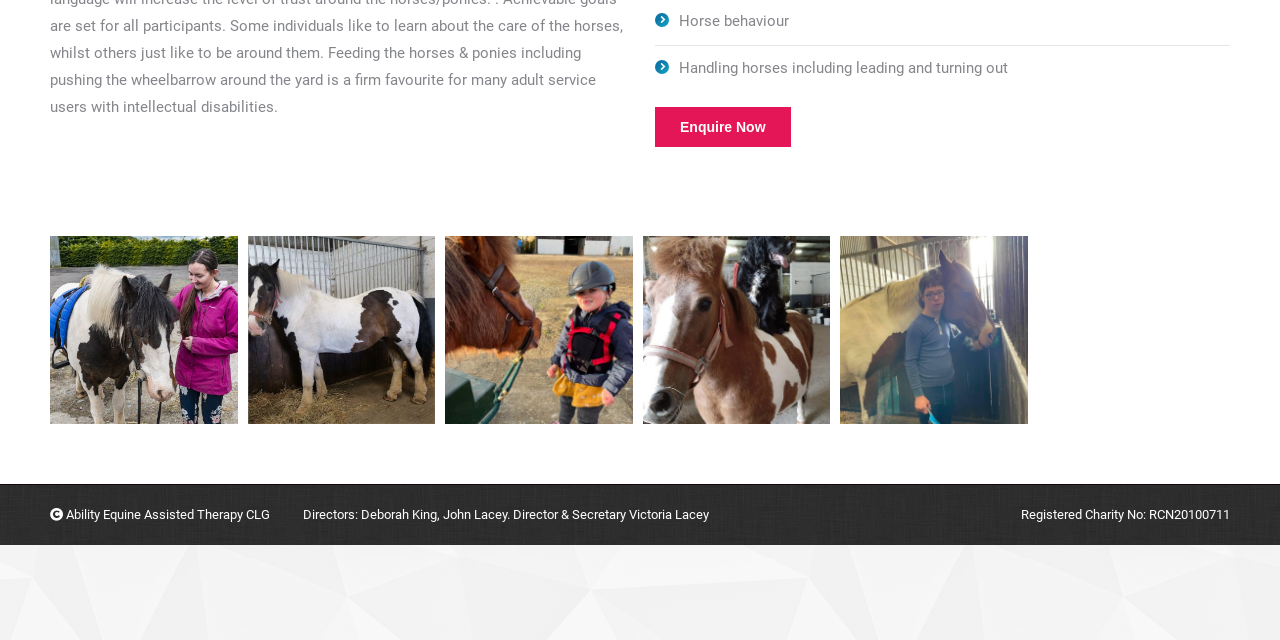Based on the element description: "title="P1199744 copy"", identify the UI element and provide its bounding box coordinates. Use four float numbers between 0 and 1, [left, top, right, bottom].

[0.039, 0.369, 0.186, 0.662]